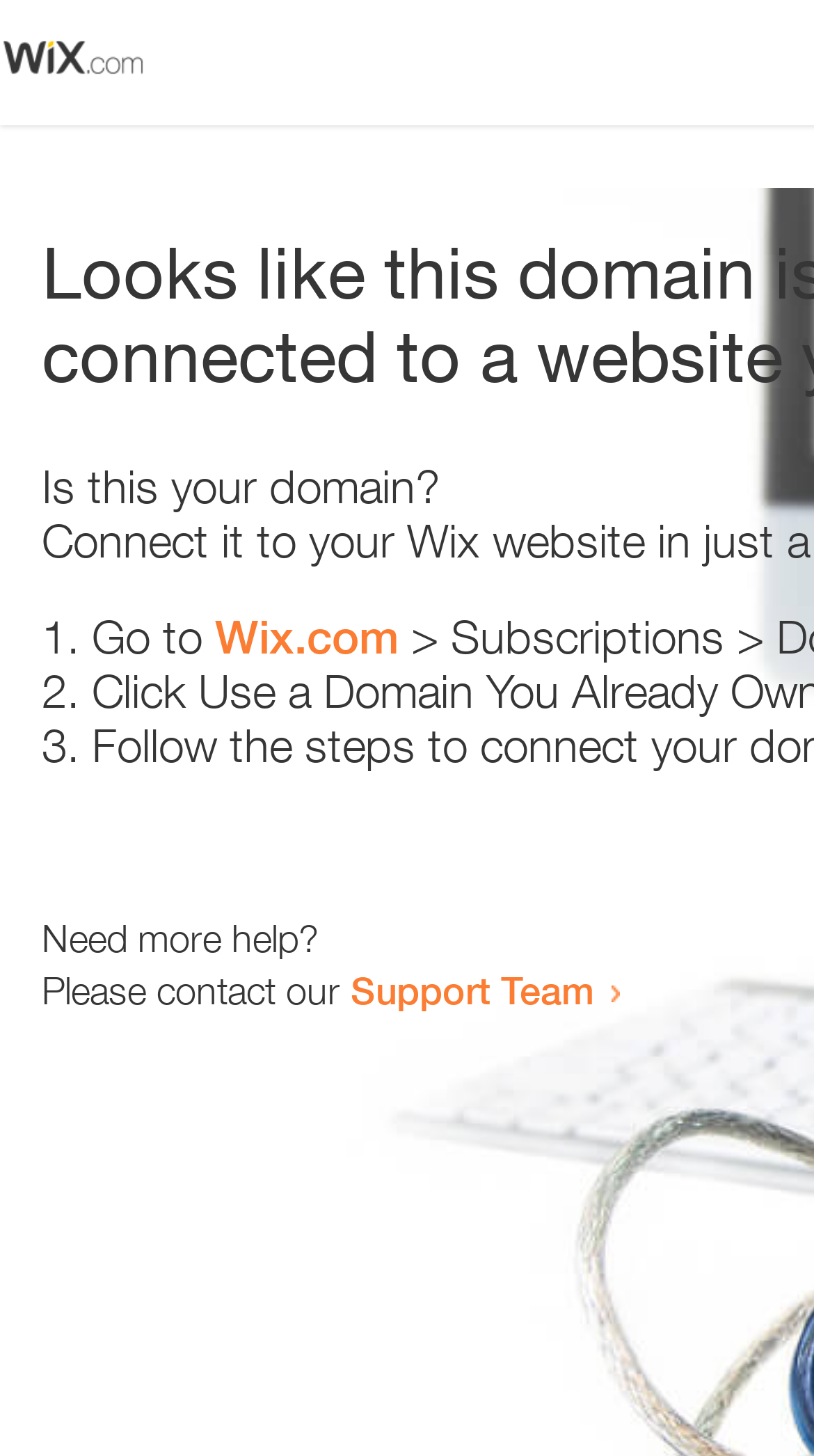Predict the bounding box of the UI element that fits this description: "Wix.com".

[0.264, 0.419, 0.49, 0.456]